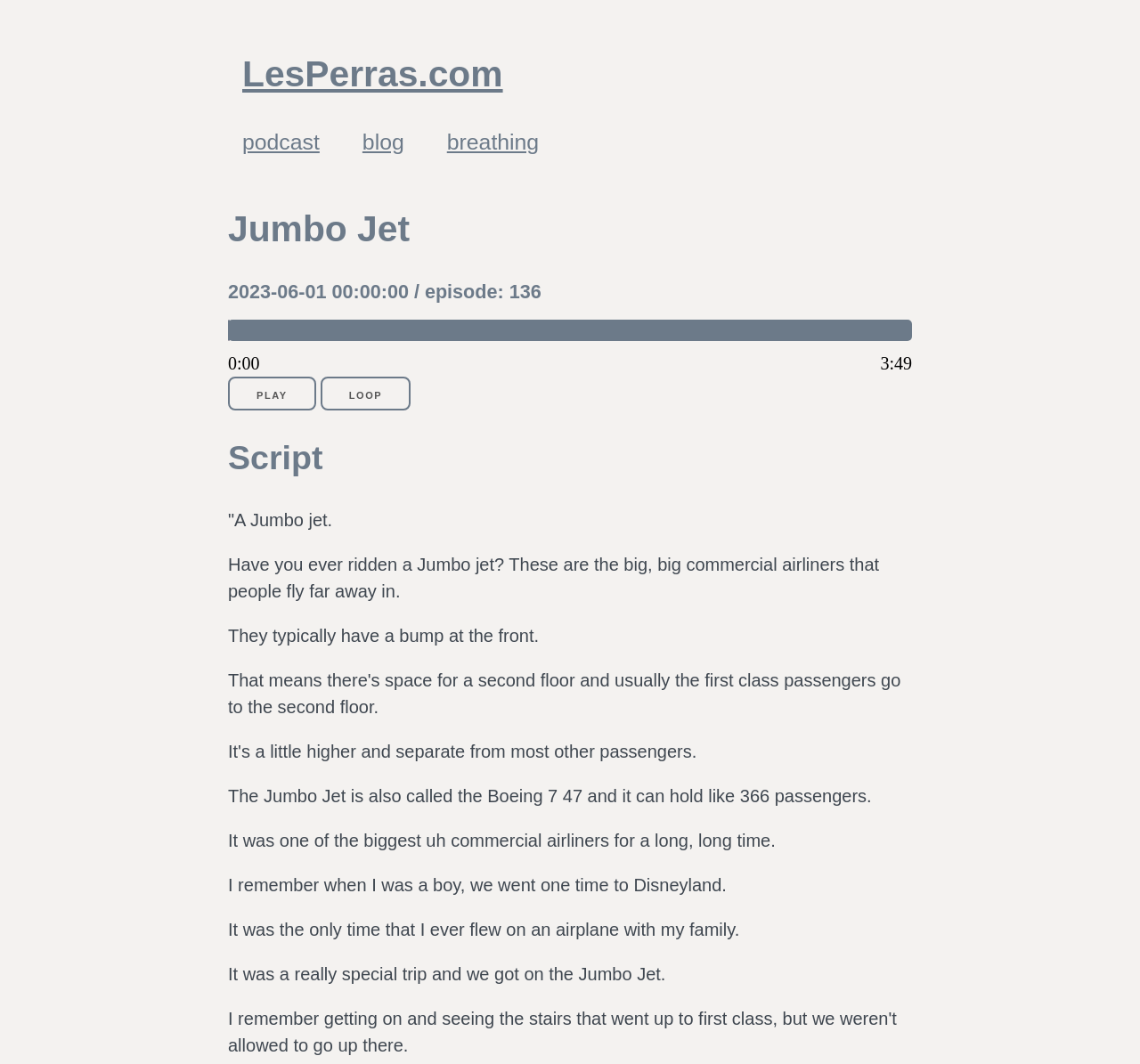How many passengers can the Jumbo Jet hold?
Refer to the image and respond with a one-word or short-phrase answer.

366